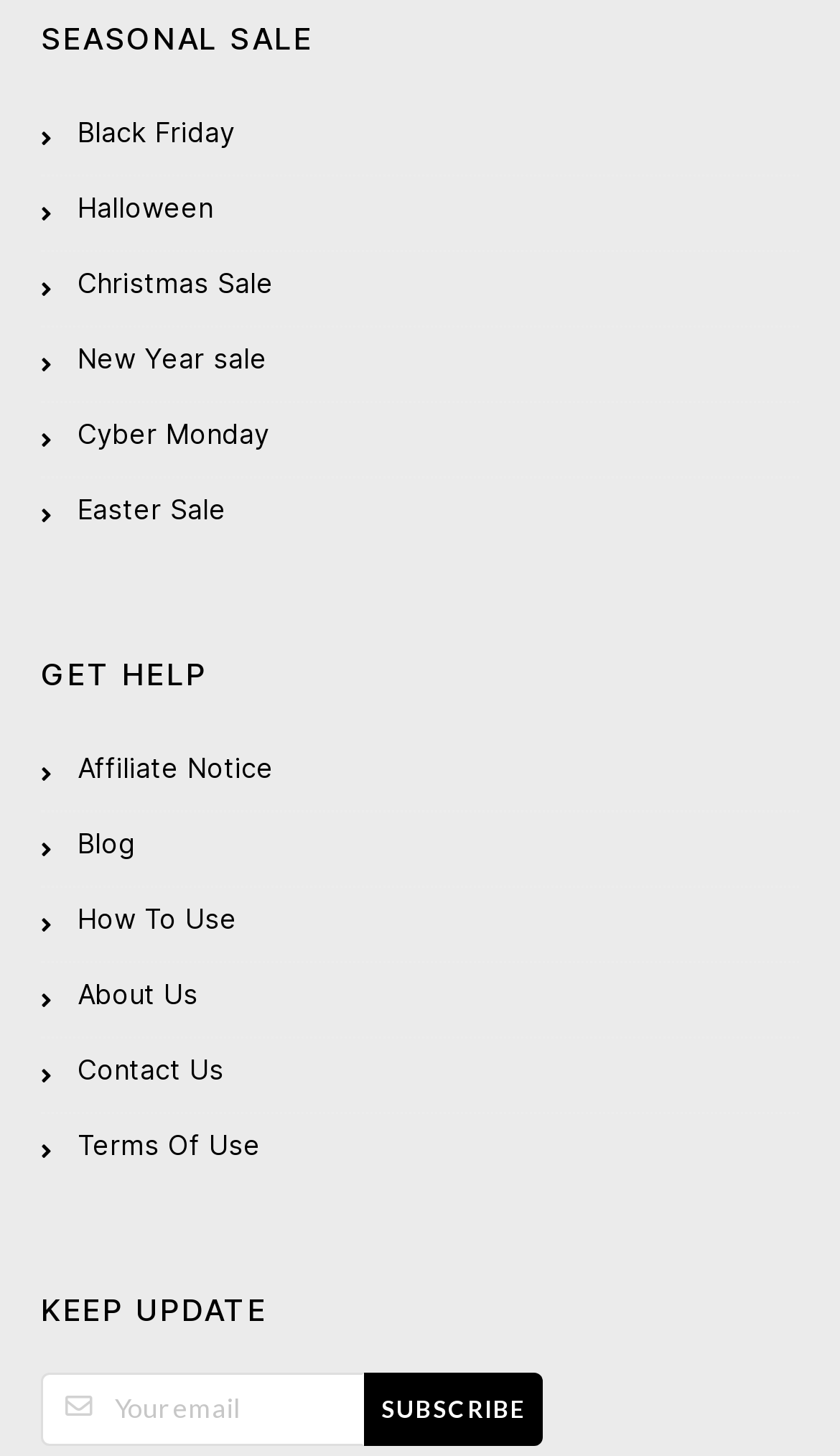Locate and provide the bounding box coordinates for the HTML element that matches this description: "Blog".

[0.049, 0.558, 0.951, 0.609]